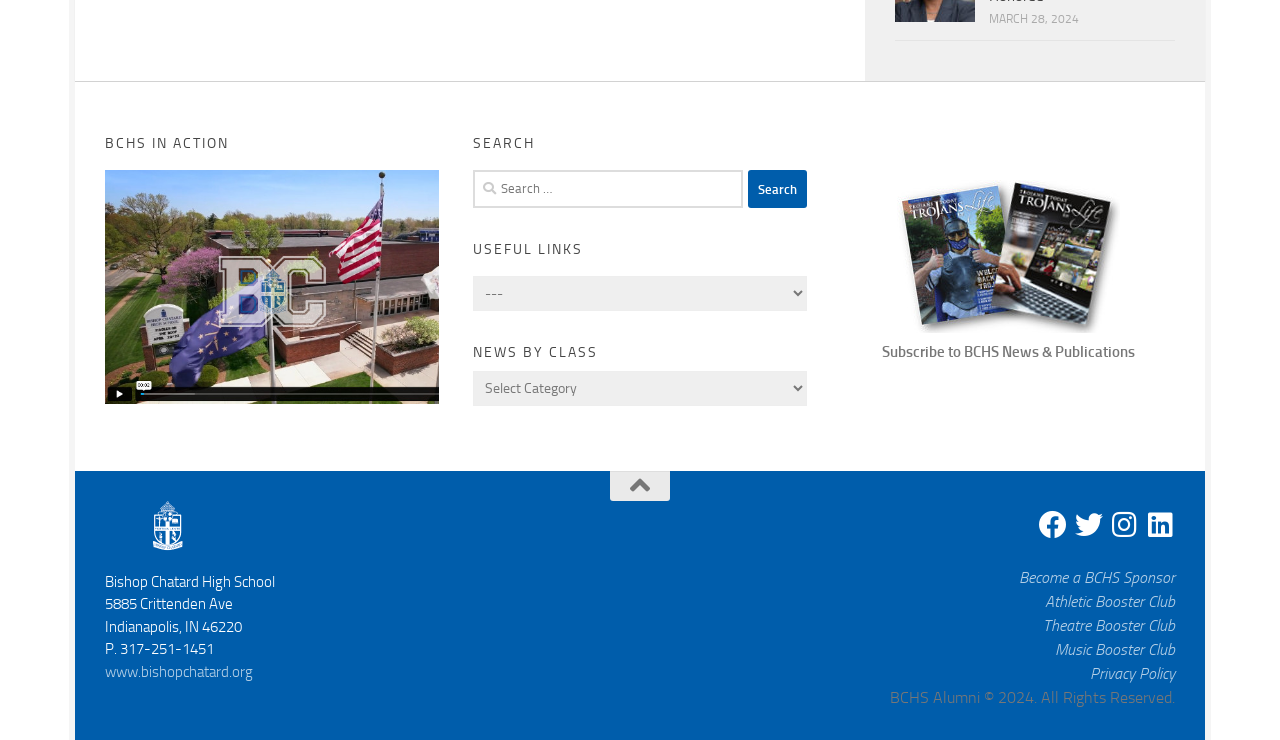What is the date displayed on the webpage?
Examine the image and give a concise answer in one word or a short phrase.

MARCH 28, 2024